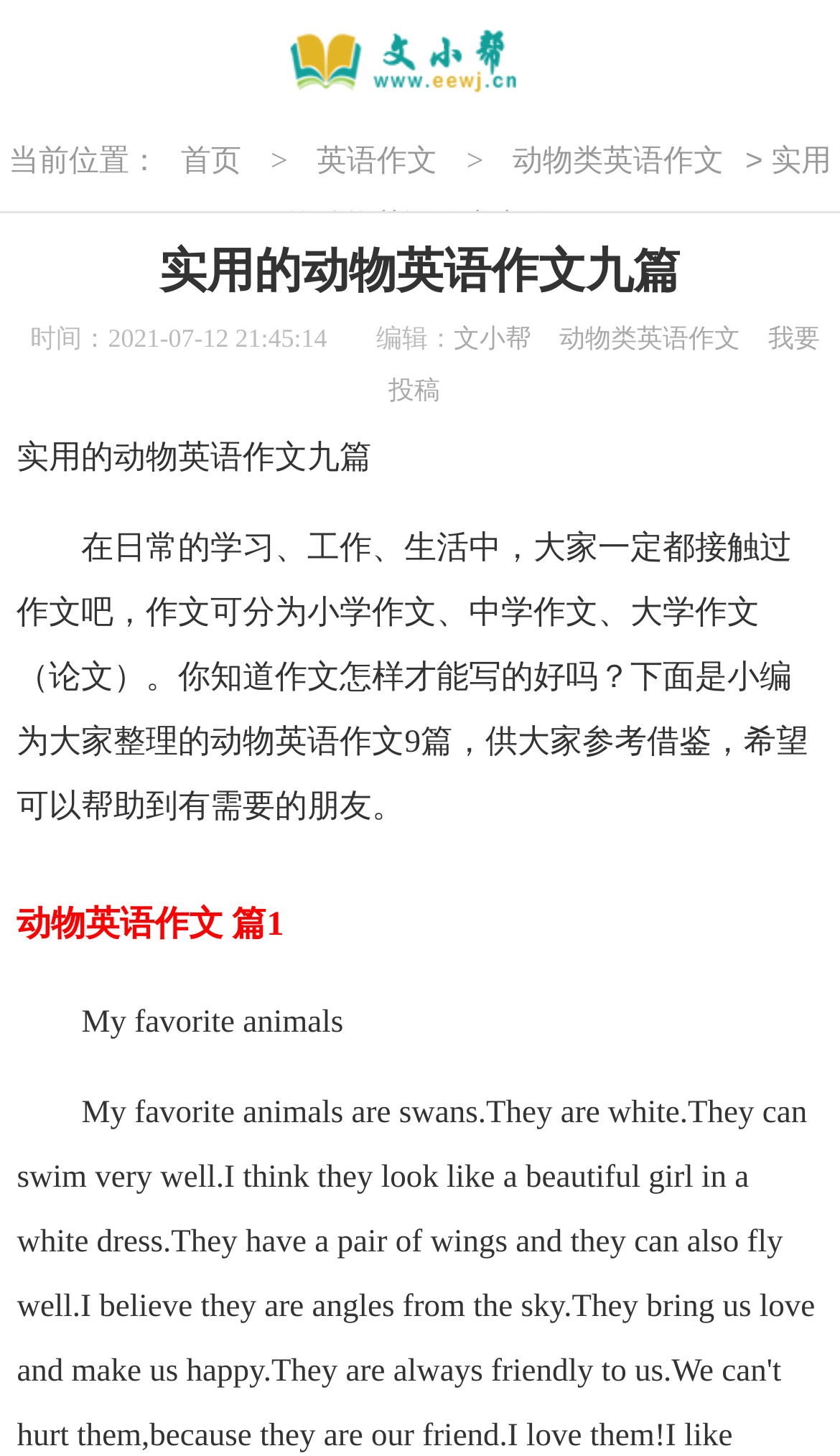How many English essays are provided?
Based on the image, answer the question with as much detail as possible.

The title '实用的动物英语作文九篇' suggests that there are 9 English essays provided on this webpage.